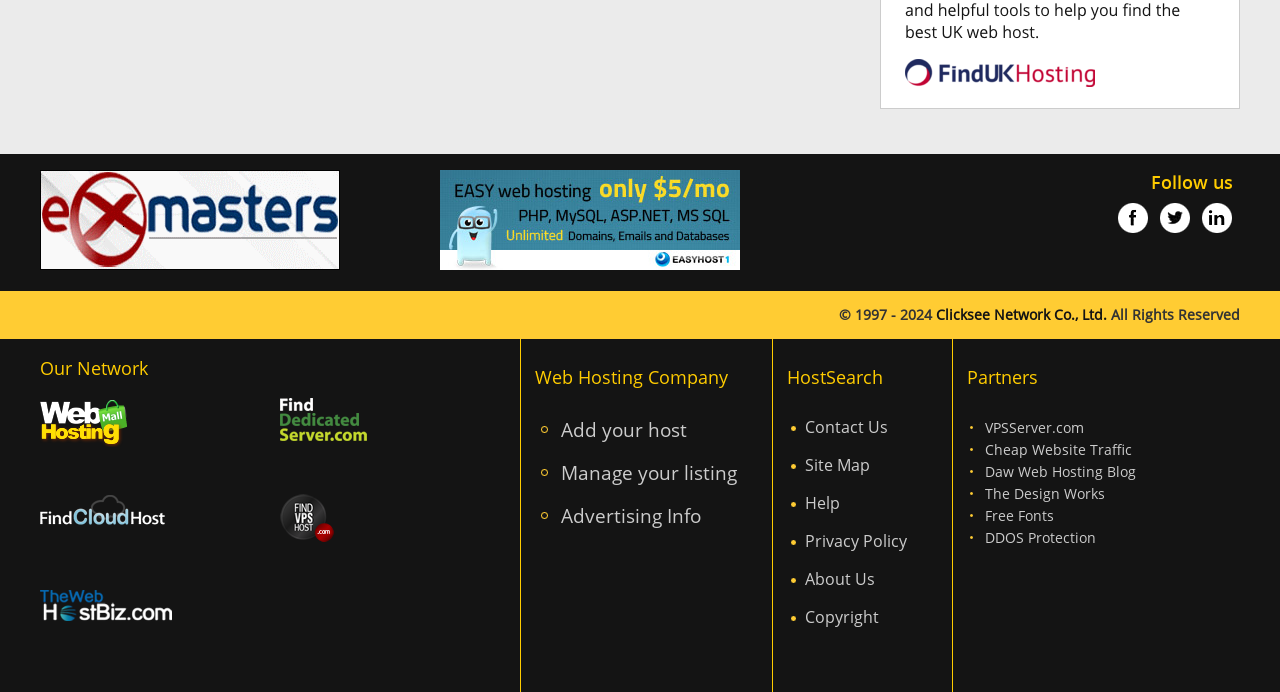Please provide a comprehensive answer to the question below using the information from the image: How many partners are listed on the page?

I counted the number of links under the 'Partners' heading and found 5 partners listed: VPSServer.com, Cheap Website Traffic, Daw Web Hosting Blog, The Design Works, and Free Fonts.